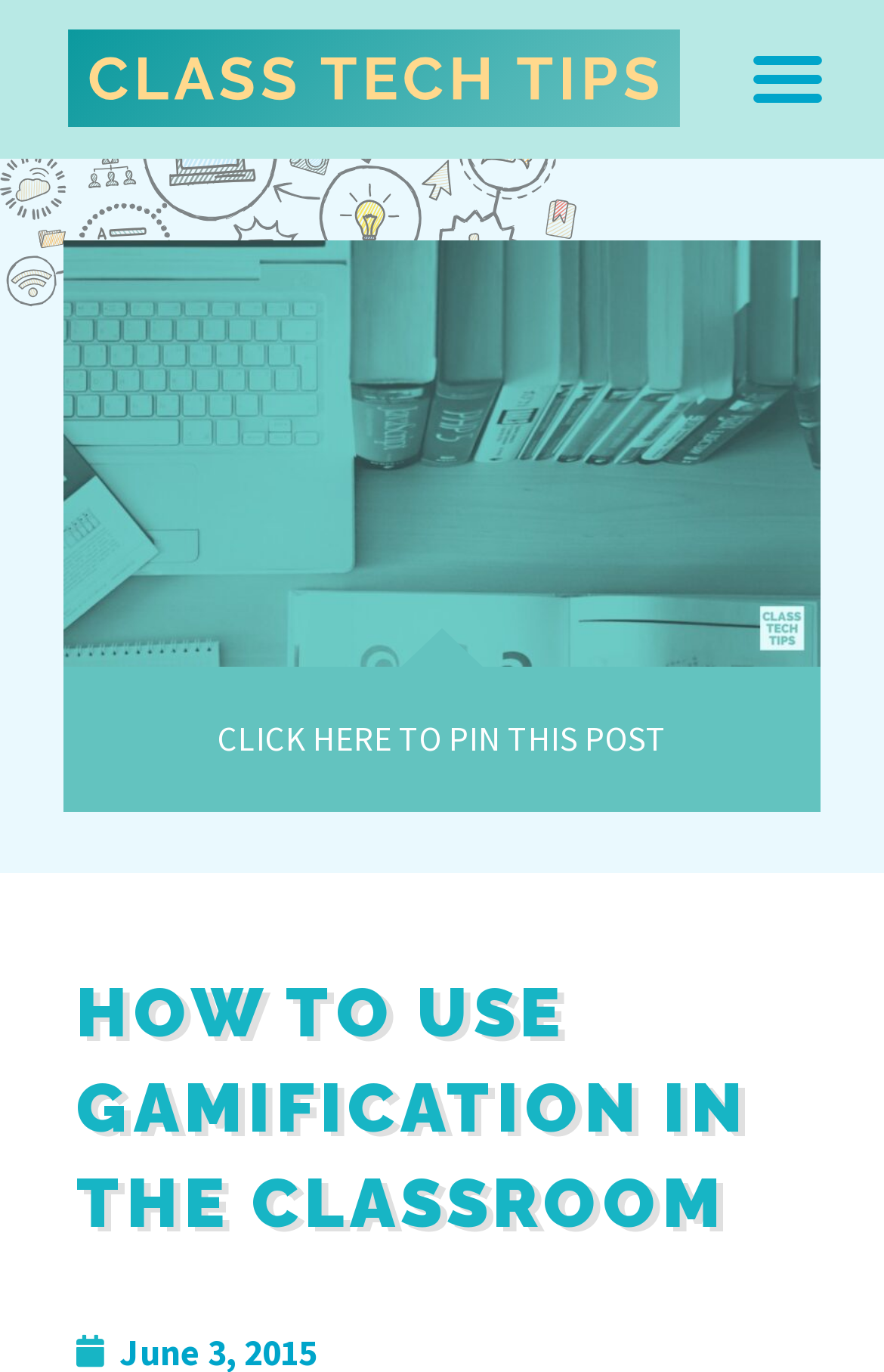Generate the text content of the main headline of the webpage.

HOW TO USE GAMIFICATION IN THE CLASSROOM